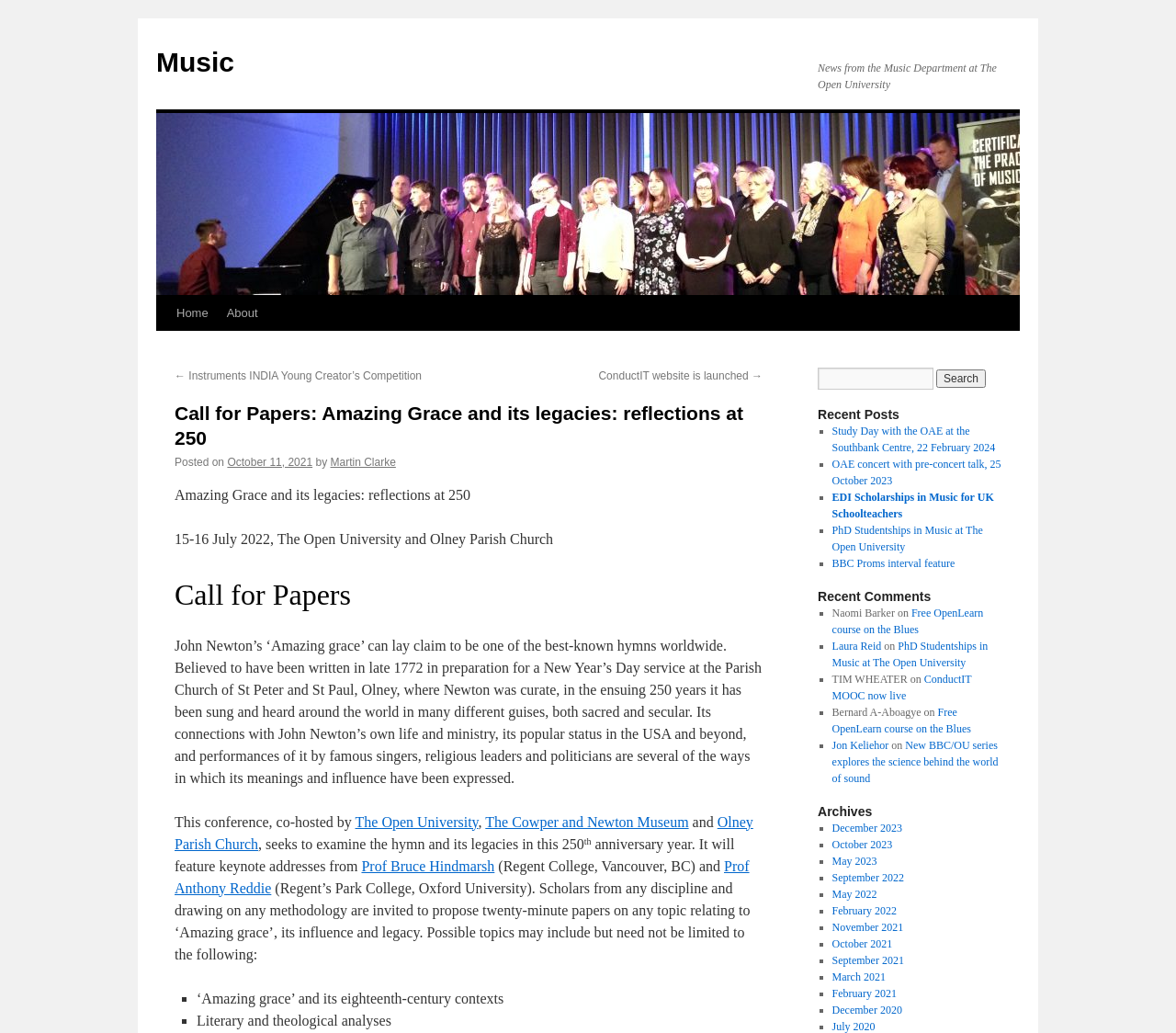Give the bounding box coordinates for the element described as: "Home".

[0.142, 0.286, 0.185, 0.32]